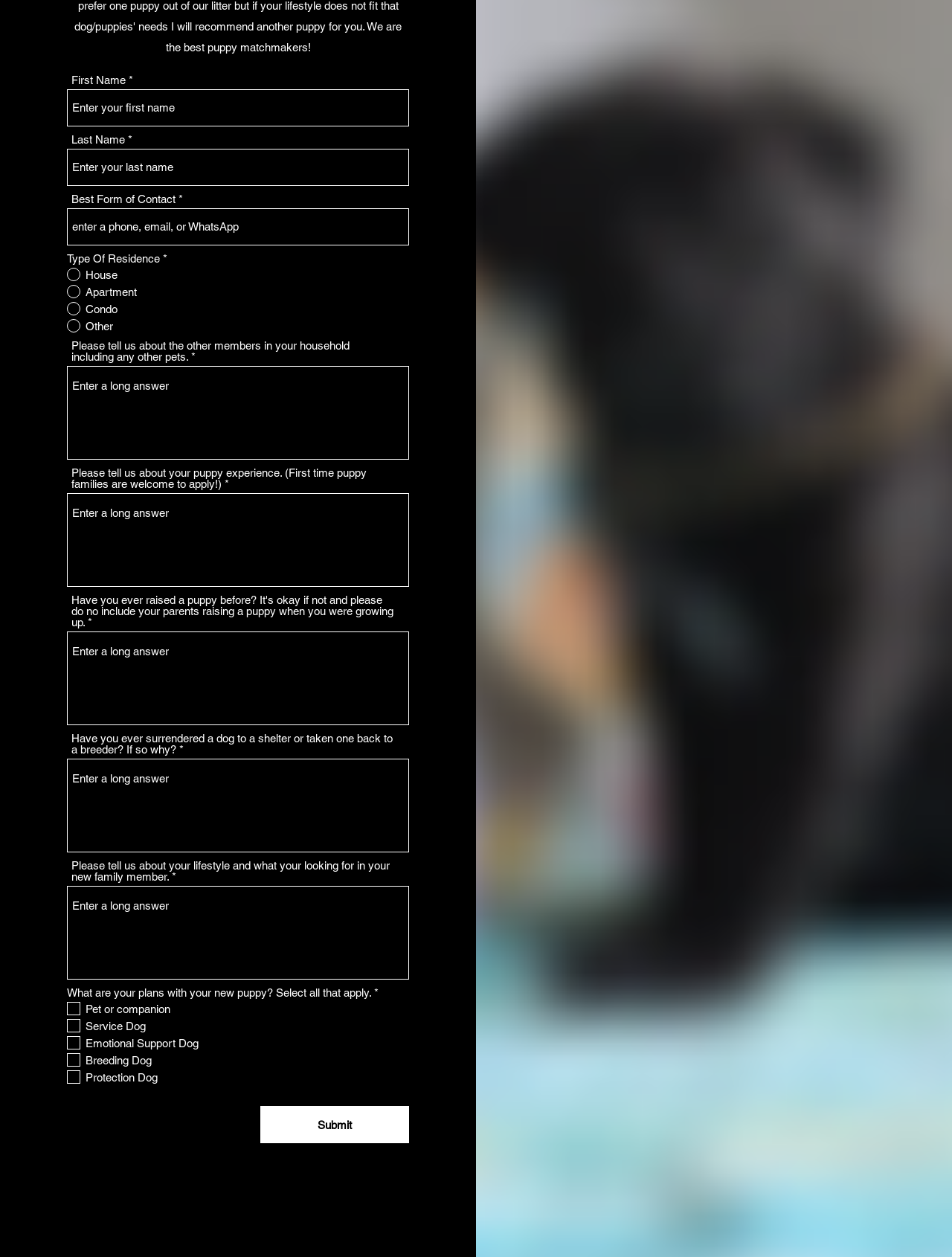Can you find the bounding box coordinates for the element to click on to achieve the instruction: "Search for a solution"?

None